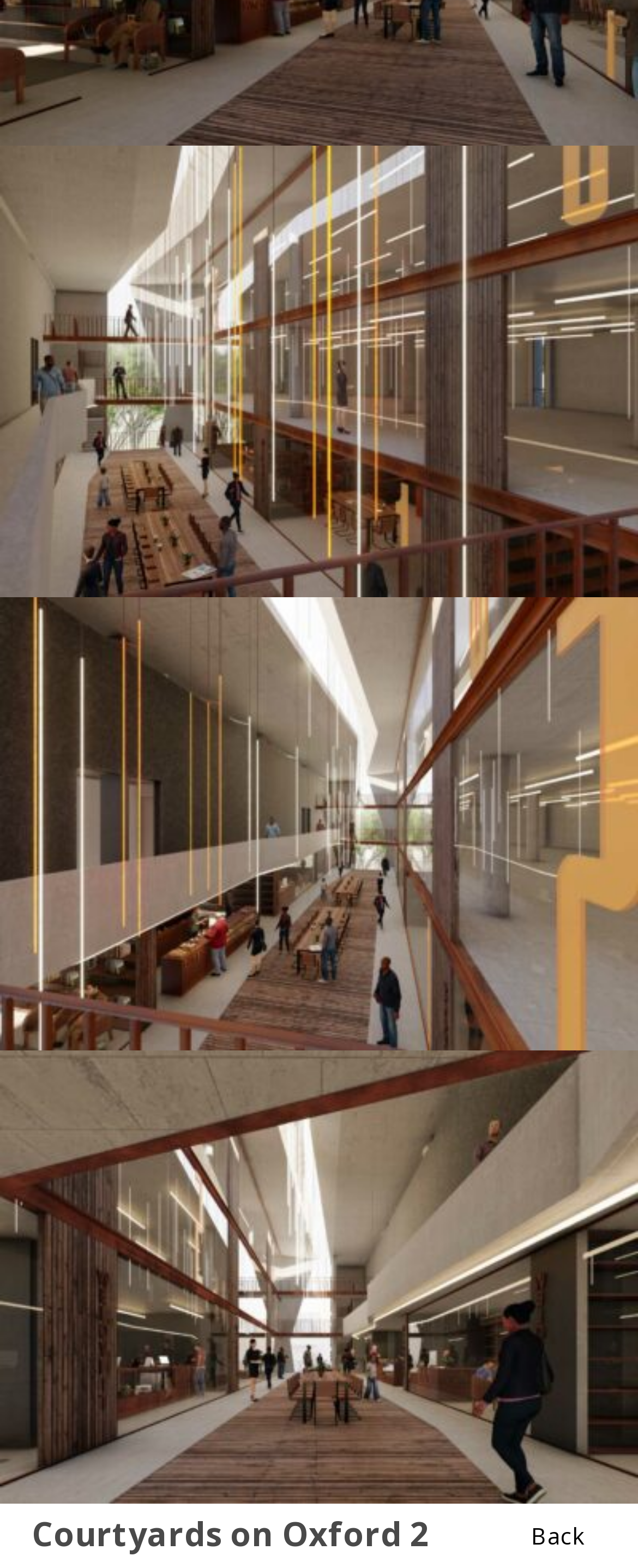What is the purpose of the links at the top?
Please respond to the question with a detailed and informative answer.

The links at the top of the webpage, with bounding box coordinates [0.0, 0.077, 1.0, 0.097], [0.0, 0.366, 1.0, 0.385], and [0.0, 0.655, 1.0, 0.674], are likely used for navigation, as they are positioned at the top of the page and have no descriptive text.